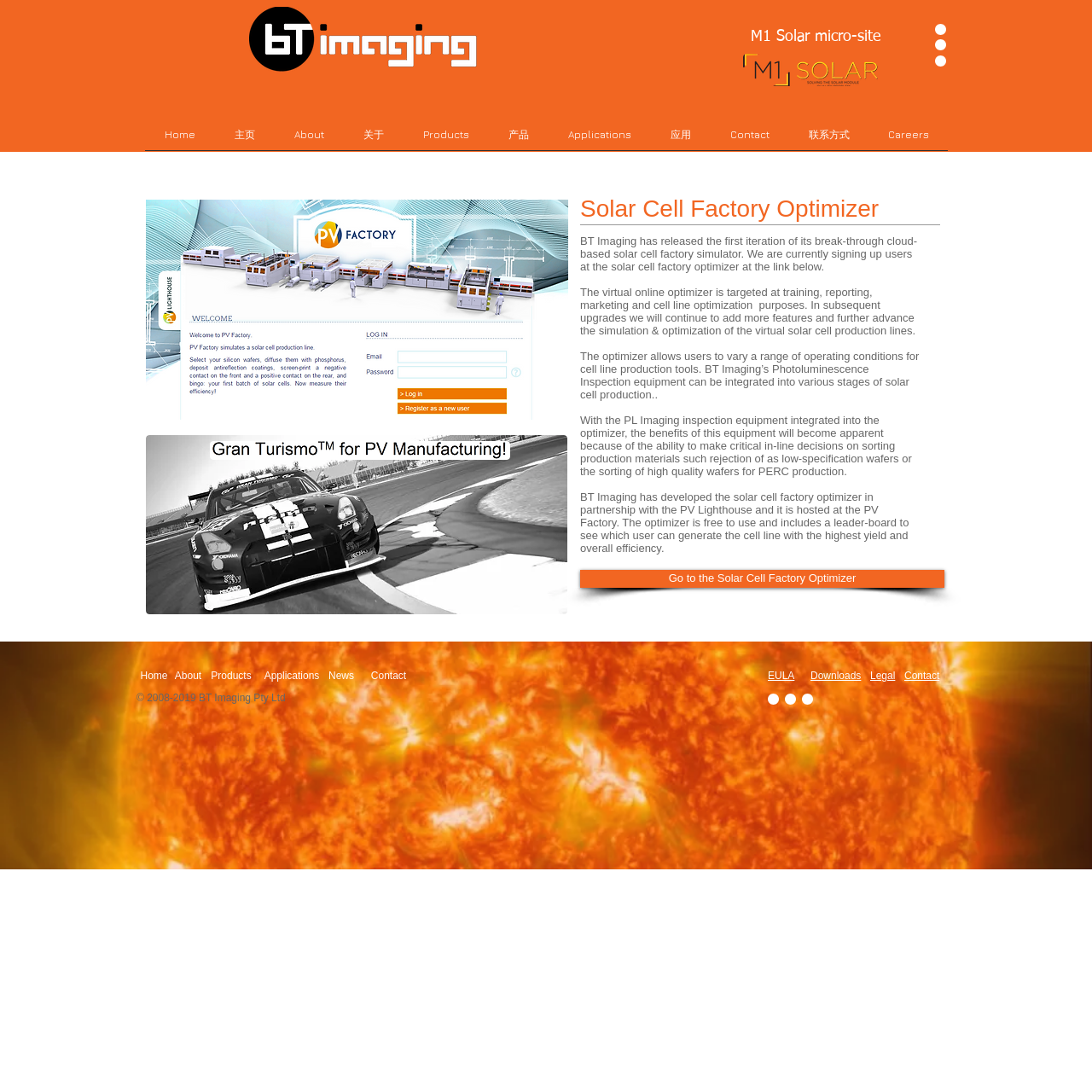Locate the bounding box coordinates of the element that should be clicked to fulfill the instruction: "Click the 'M1 Solar micro-site' heading".

[0.688, 0.025, 0.82, 0.042]